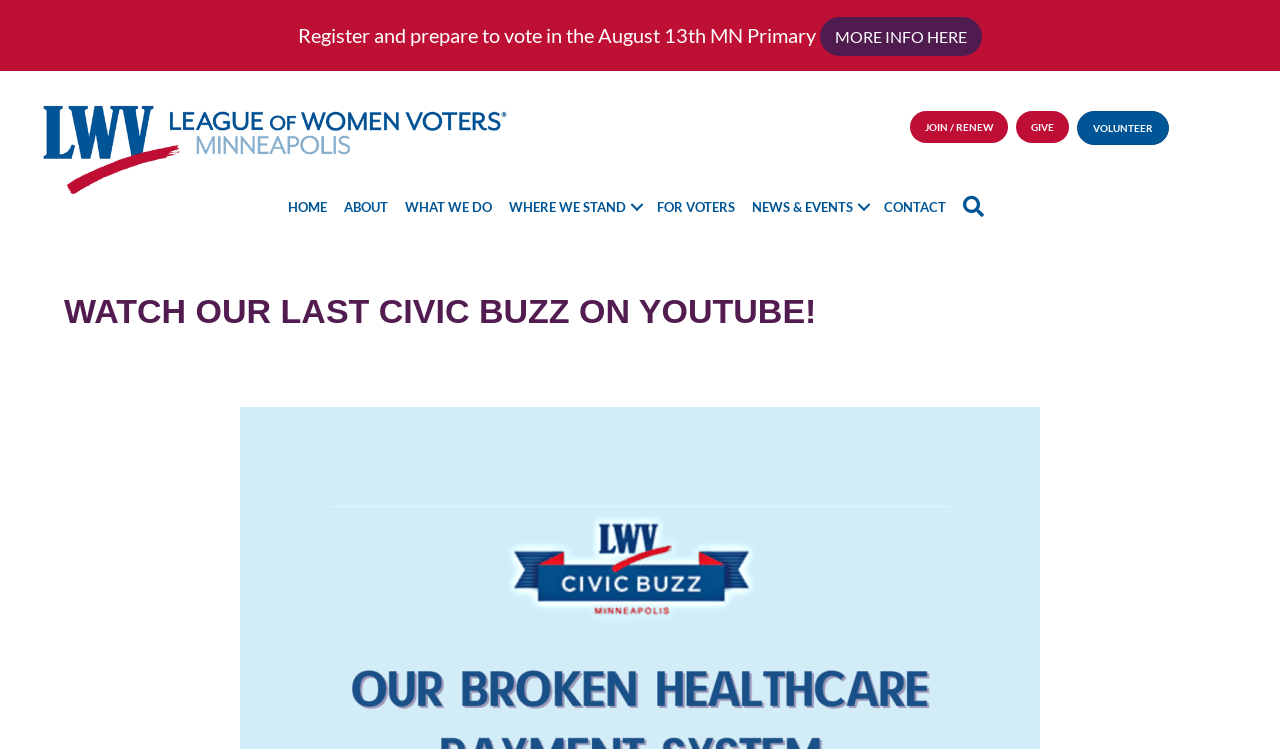What is the logo of the organization?
Please provide a single word or phrase as the answer based on the screenshot.

lwvm-banner-logo-test-1